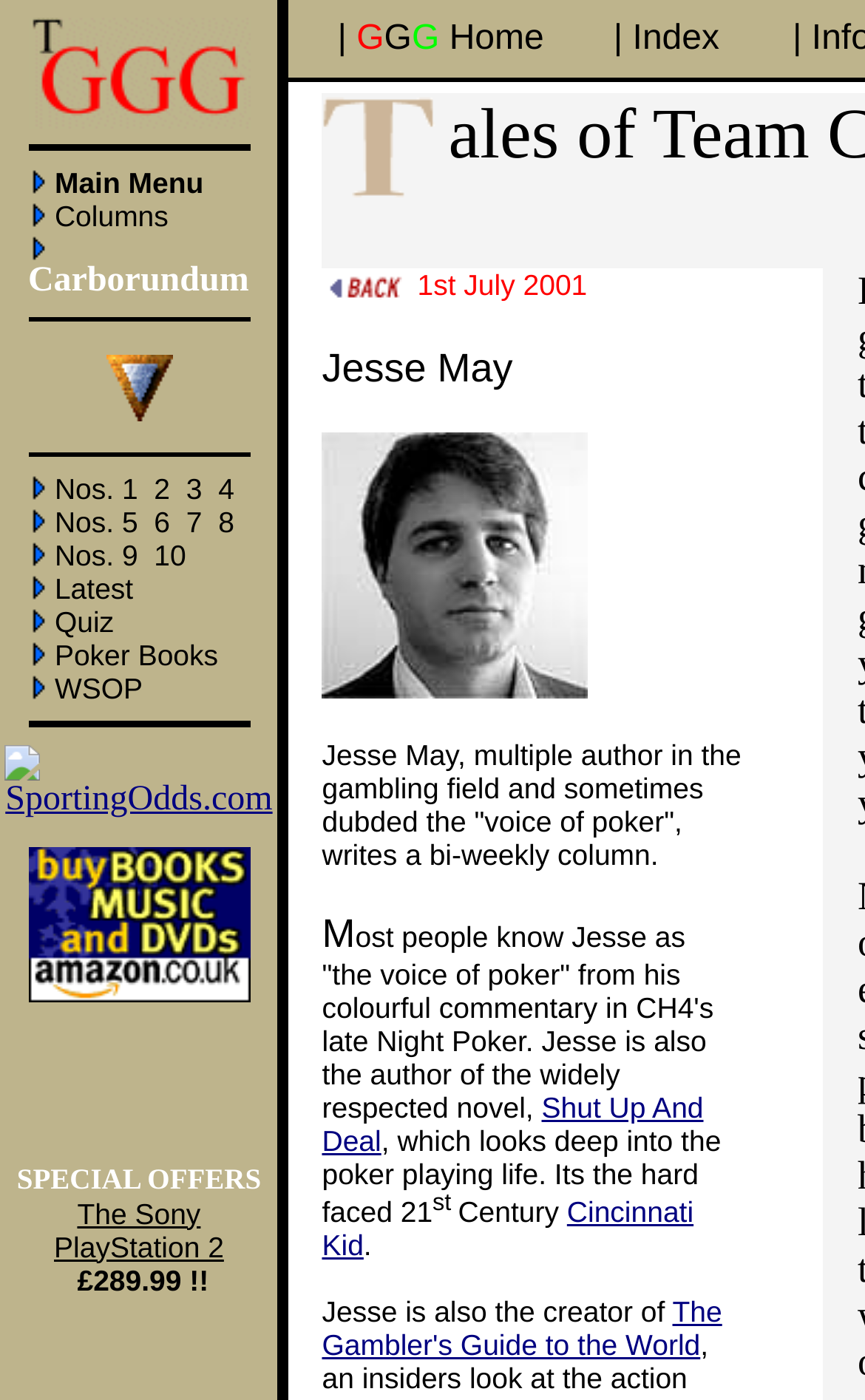Respond with a single word or short phrase to the following question: 
How many tables are on the webpage?

5